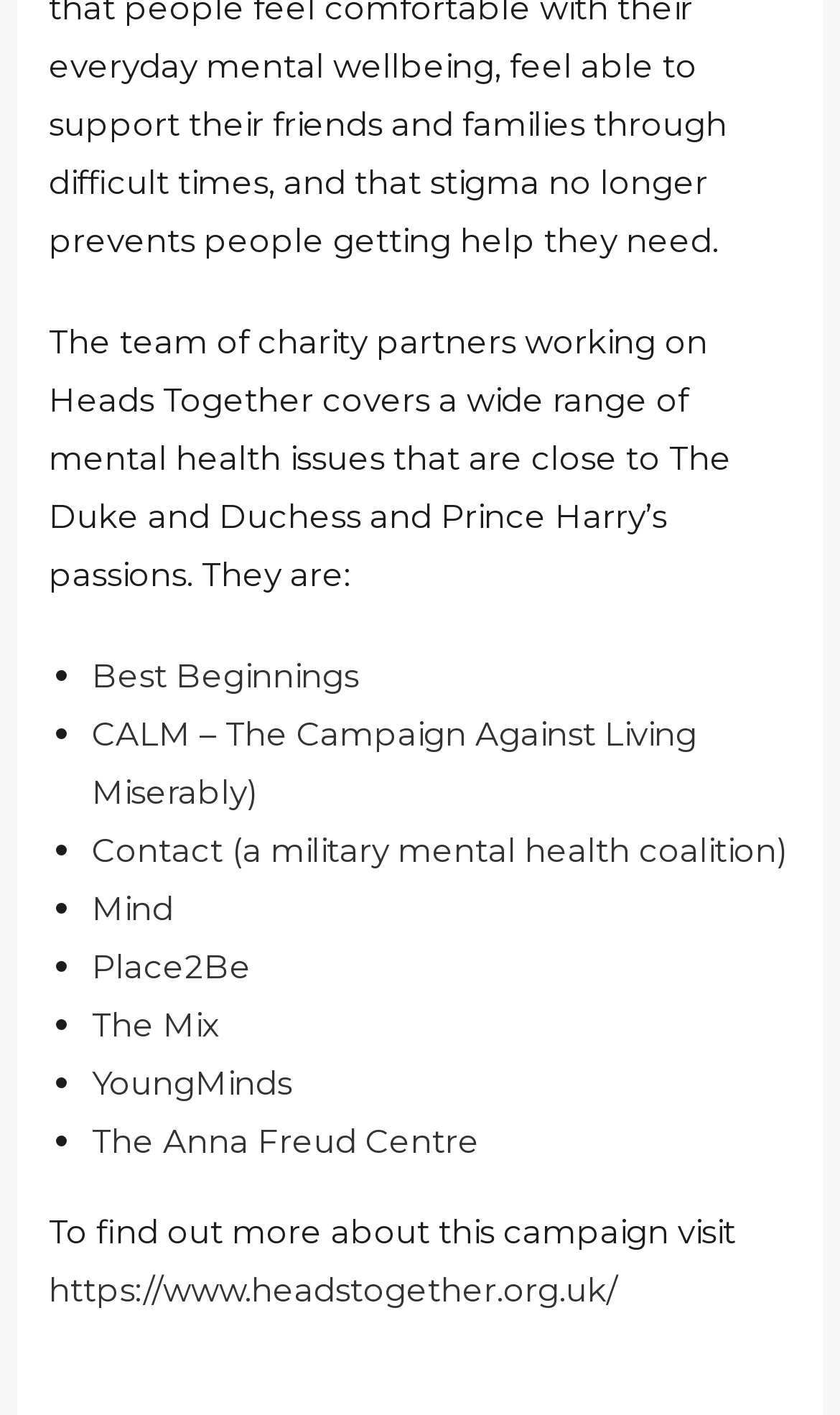Specify the bounding box coordinates for the region that must be clicked to perform the given instruction: "check out the YoungMinds website".

[0.11, 0.75, 0.348, 0.779]